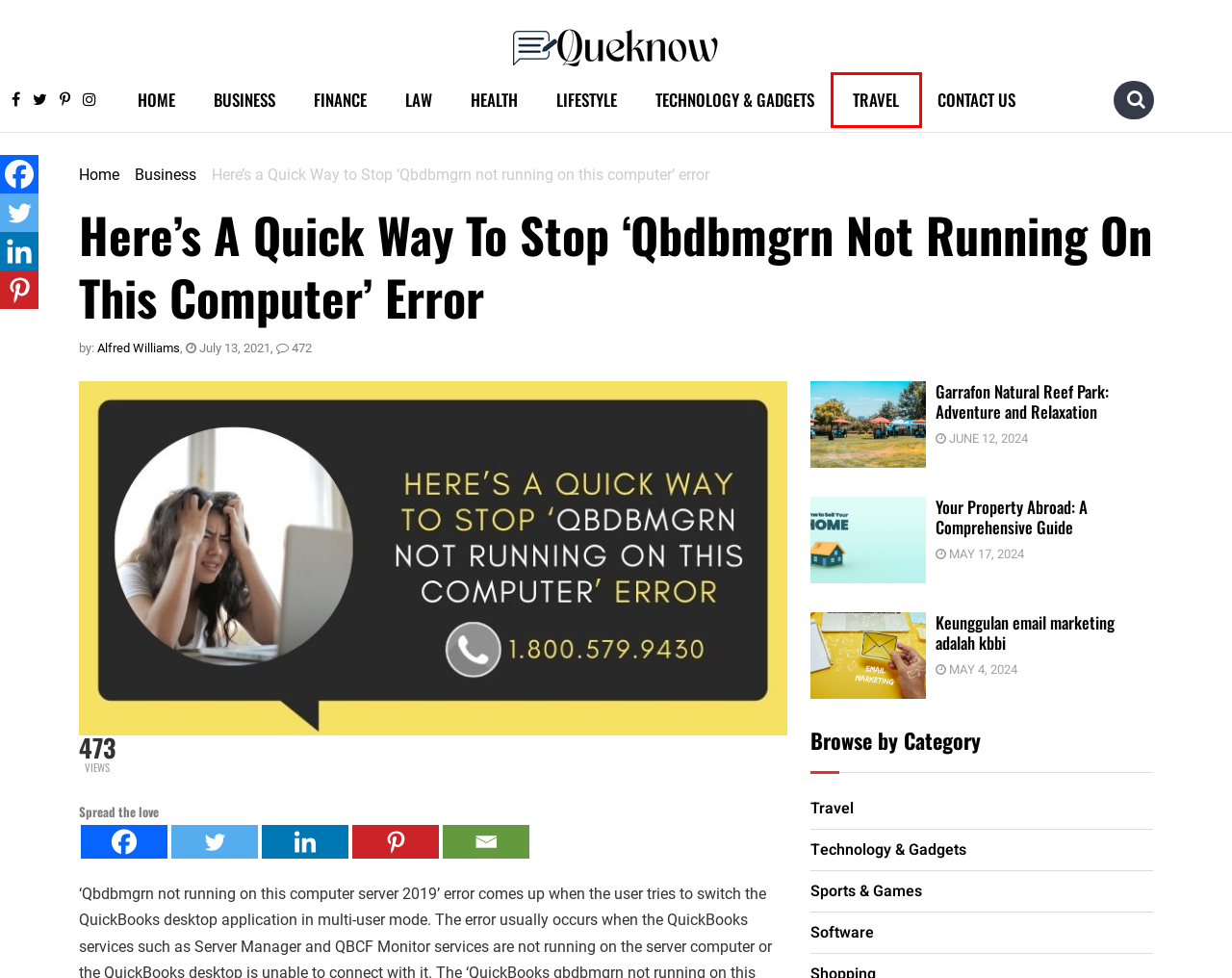Given a webpage screenshot with a UI element marked by a red bounding box, choose the description that best corresponds to the new webpage that will appear after clicking the element. The candidates are:
A. Garrafon Natural Reef Park: Adventure And Relaxation Queknow
B. Tips For Traveling - Best Blog For Travellers
C. Blogs About Lawyers | Write For Us | Queknow
D. Topics About Sports & Games - Queknow
E. Your Property Abroad: A Comprehensive Guide Queknow
F. Blogs For Businesses - Queknow
G. Best Ideas And Topics On Recent Technology
H. QueKnow - Tips, Help, Ideas, Guidance And Knowledge Sharing

B